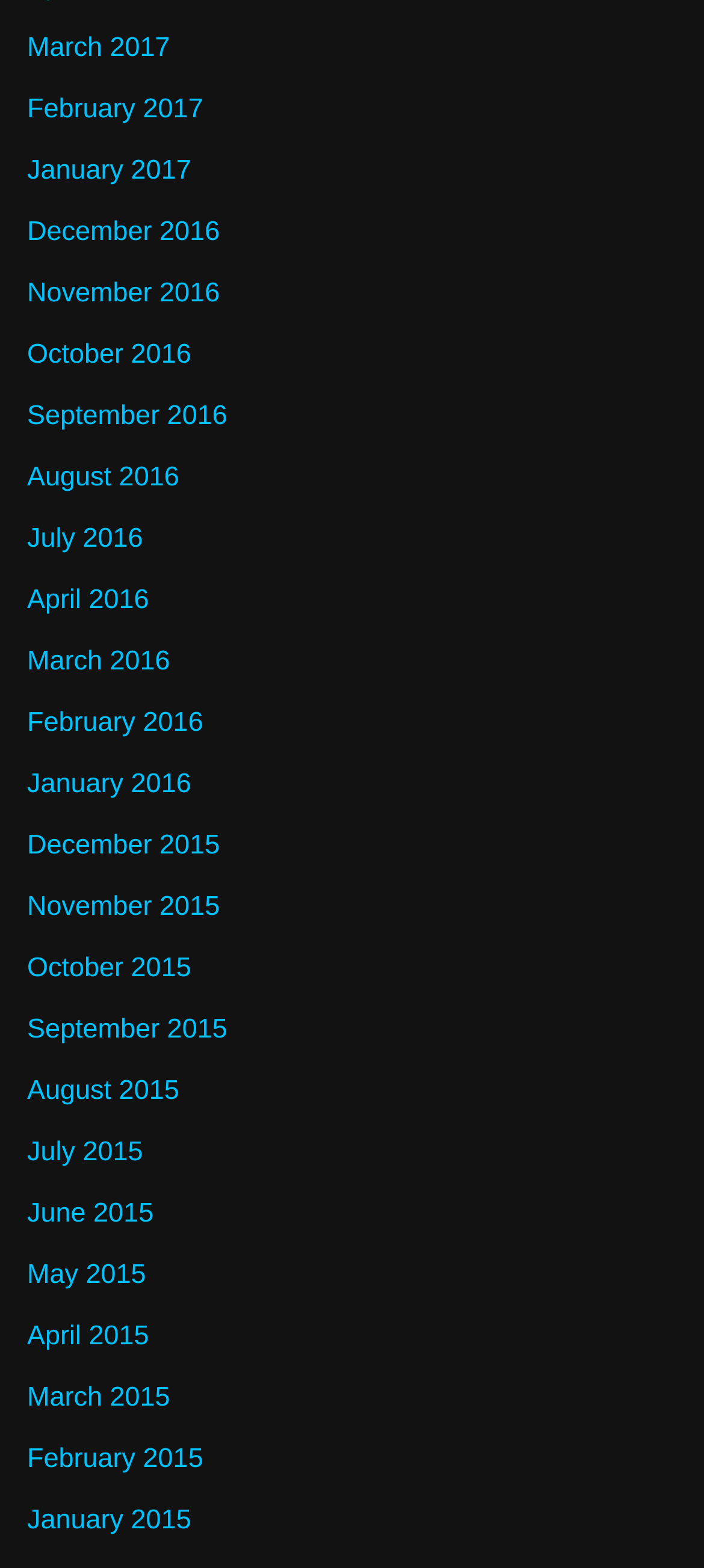What is the position of the link 'September 2016'?
Answer the question with a single word or phrase derived from the image.

Below 'August 2016'